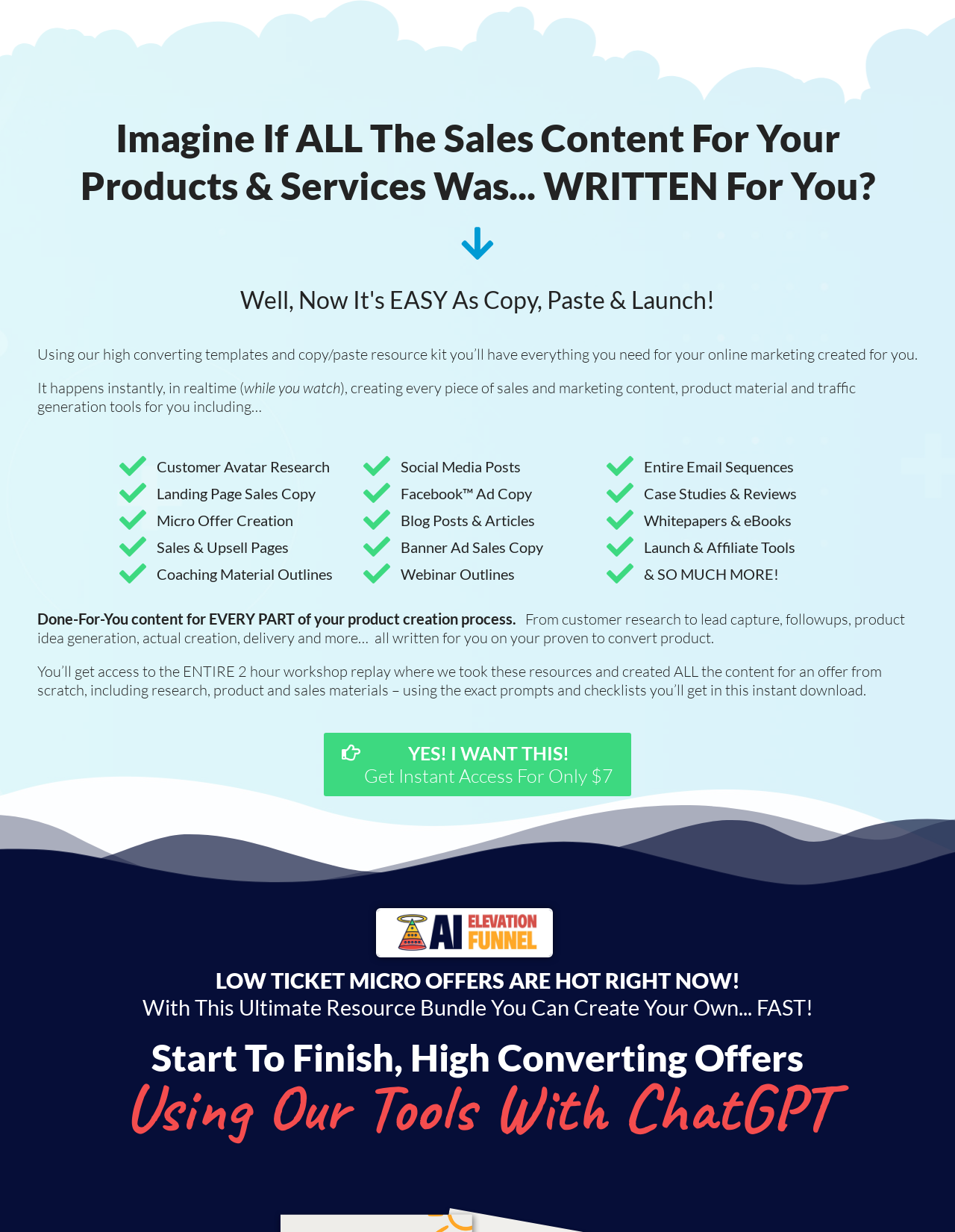What is the current trend in the market?
Using the image, give a concise answer in the form of a single word or short phrase.

Low ticket micro offers